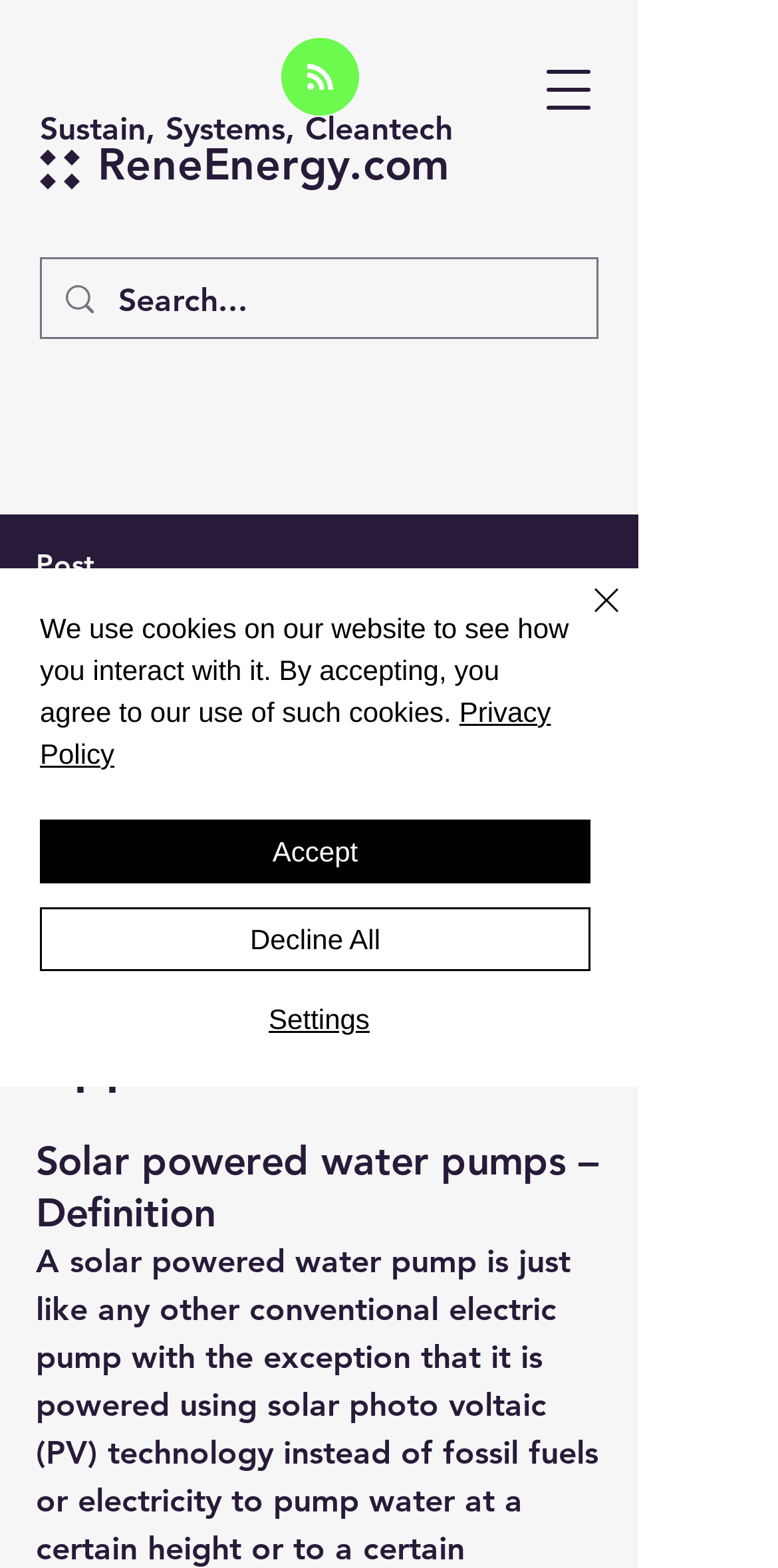Locate the UI element described by aria-label="Search..." name="q" placeholder="Search..." and provide its bounding box coordinates. Use the format (top-left x, top-left y, bottom-right x, bottom-right y) with all values as floating point numbers between 0 and 1.

[0.152, 0.166, 0.669, 0.219]